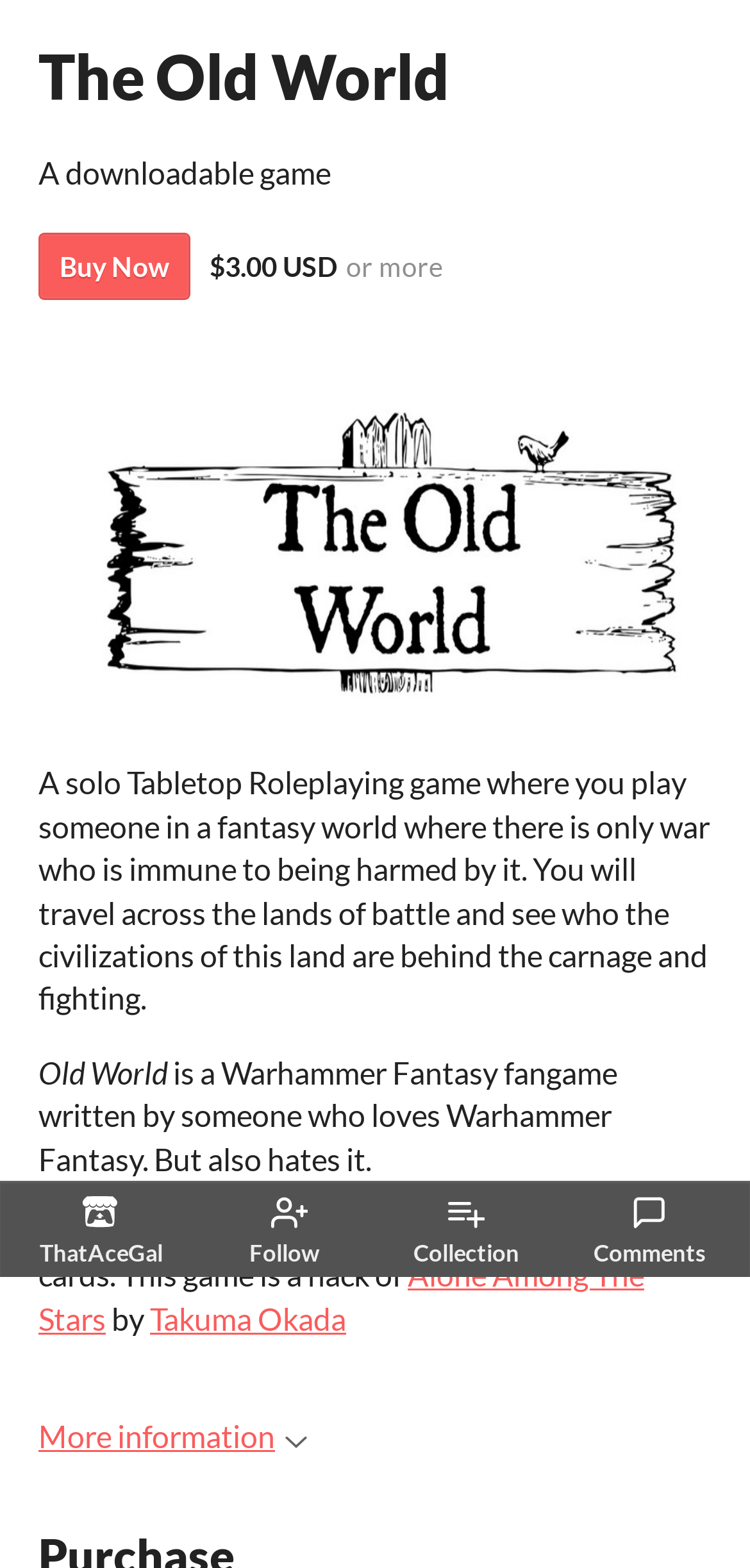Who is the author of the game?
Using the image, provide a concise answer in one word or a short phrase.

Someone who loves Warhammer Fantasy